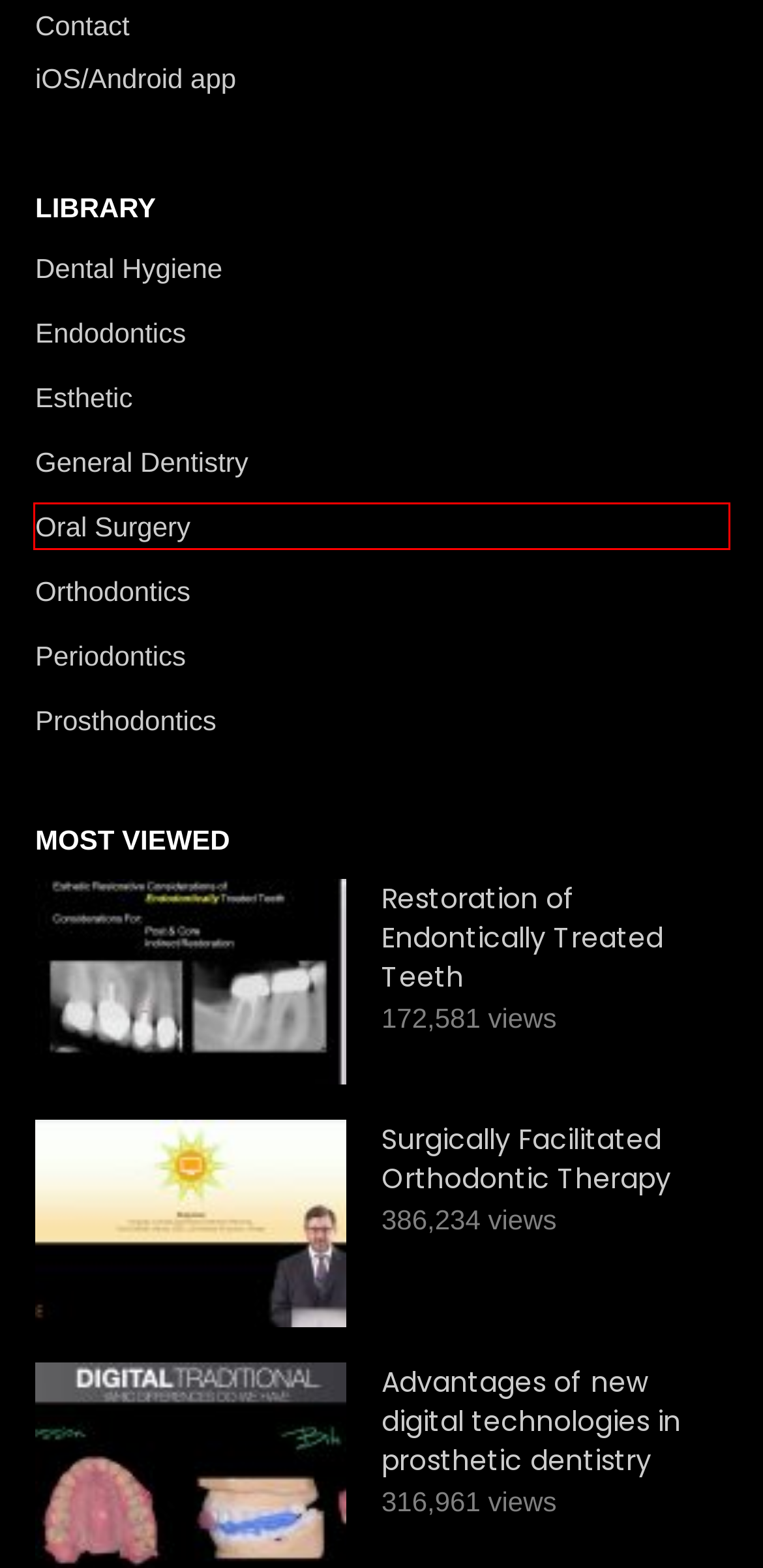Check out the screenshot of a webpage with a red rectangle bounding box. Select the best fitting webpage description that aligns with the new webpage after clicking the element inside the bounding box. Here are the candidates:
A. Oral Surgery – VIDEdental
B. Contact – VIDEdental
C. Surgically Facilitated Orthodontic Therapy – VIDEdental
D. Advantages of new digital technologies in prosthetic dentistry – VIDEdental
E. Dr. Christopher Robin – VIDEdental
F. Restoration of Endontically Treated Teeth – VIDEdental
G. Esthetic – VIDEdental
H. Orthodontics – VIDEdental

A